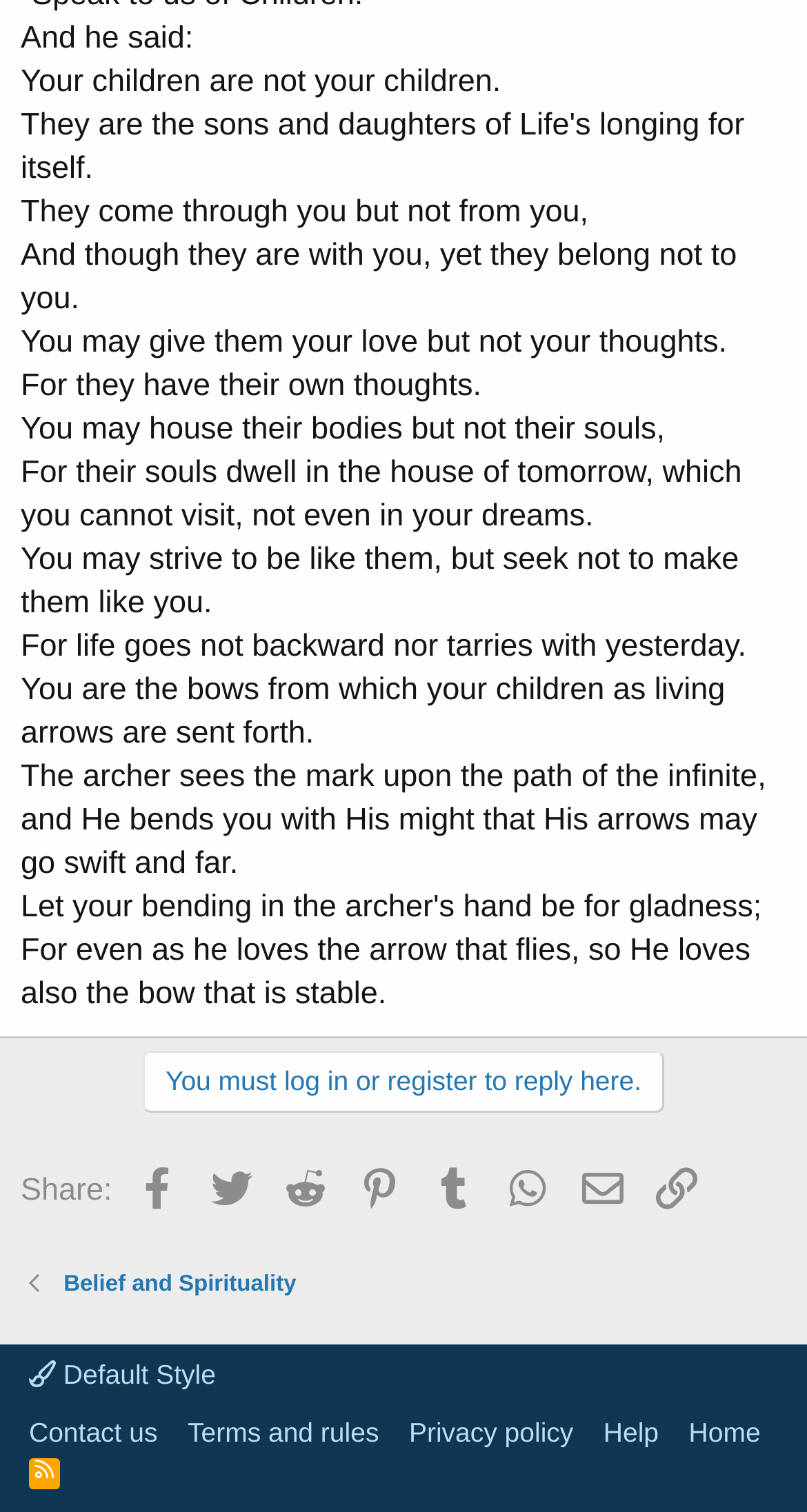Please study the image and answer the question comprehensively:
What is the first sentence of the poem?

The first sentence of the poem is 'And he said:' which is located at the top of the webpage, indicated by the StaticText element with bounding box coordinates [0.026, 0.014, 0.24, 0.037].